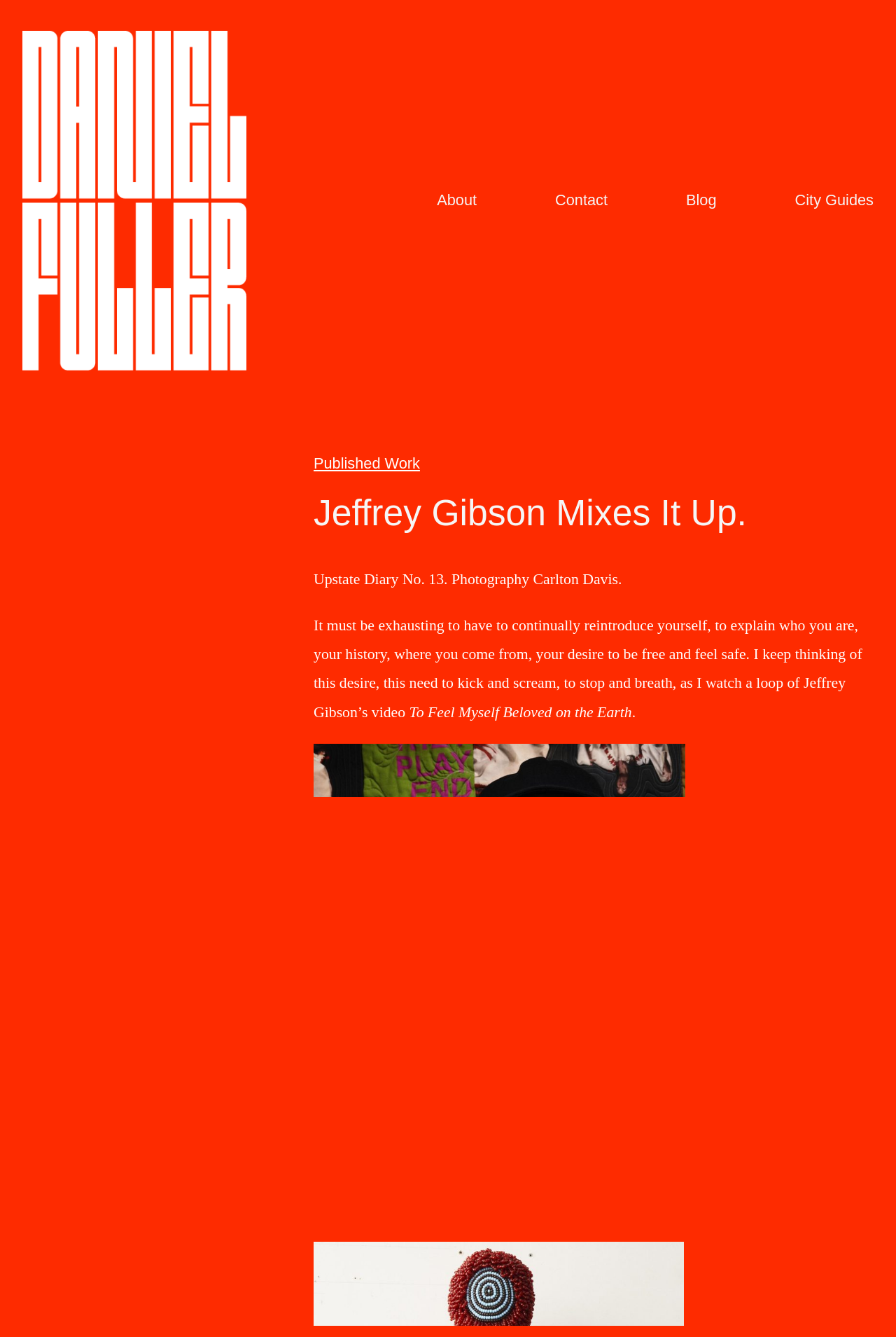Give a full account of the webpage's elements and their arrangement.

The webpage is about Jeffrey Gibson, an artist, and features a mix of text and visual elements. At the top left, there is a small link, and to its right, a navigation menu with five links: "About", "Contact", "Blog", "City Guides", and "Published Work". Below the navigation menu, there is a heading that reads "Jeffrey Gibson Mixes It Up." 

Under the heading, there are three blocks of text. The first block describes "Upstate Diary No. 13" with a photography credit to Carlton Davis. The second block is a longer paragraph that discusses the desire for freedom and safety, referencing Jeffrey Gibson's video work. The third block is a title, "To Feel Myself Beloved on the Earth". 

Below these text blocks, there is a large figure or image that takes up most of the page's width, spanning from the left edge to the right edge. The image is likely a visual representation of Jeffrey Gibson's work, but its exact content is not specified.